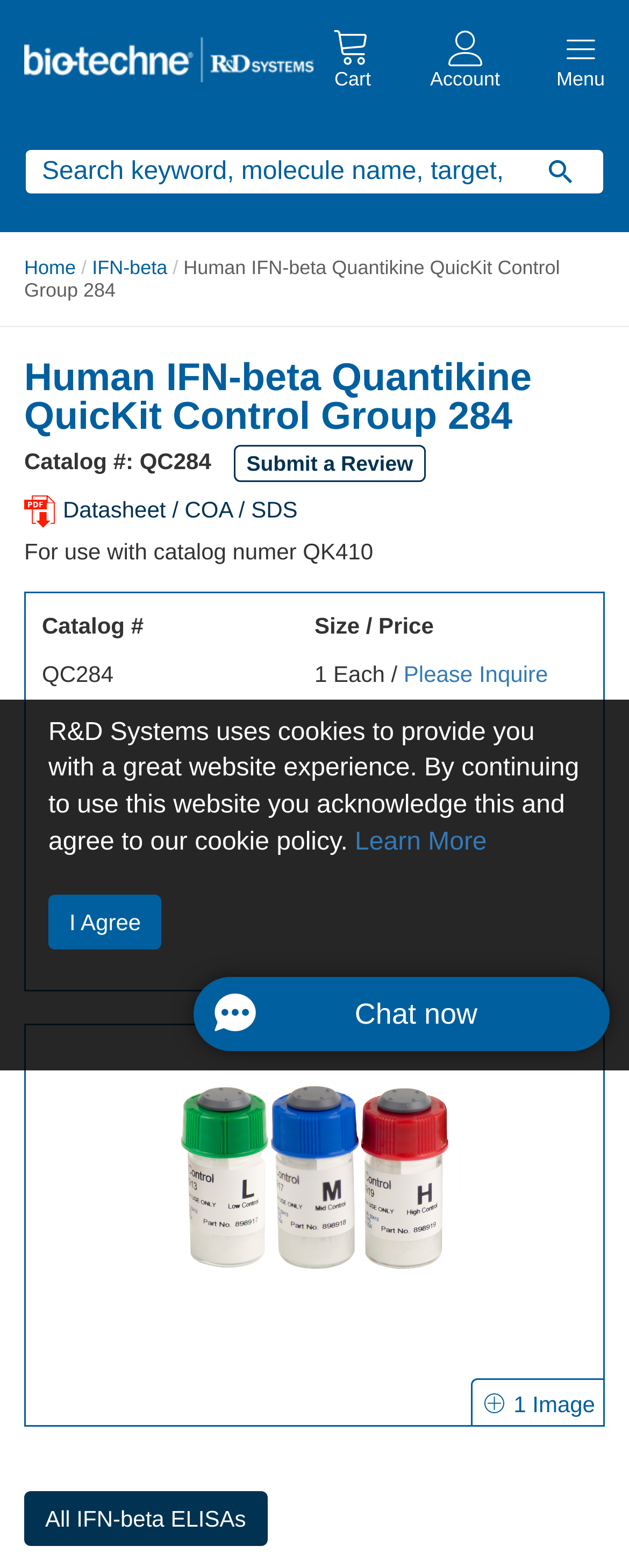Given the description value="", predict the bounding box coordinates of the UI element. Ensure the coordinates are in the format (top-left x, top-left y, bottom-right x, bottom-right y) and all values are between 0 and 1.

[0.823, 0.094, 0.962, 0.123]